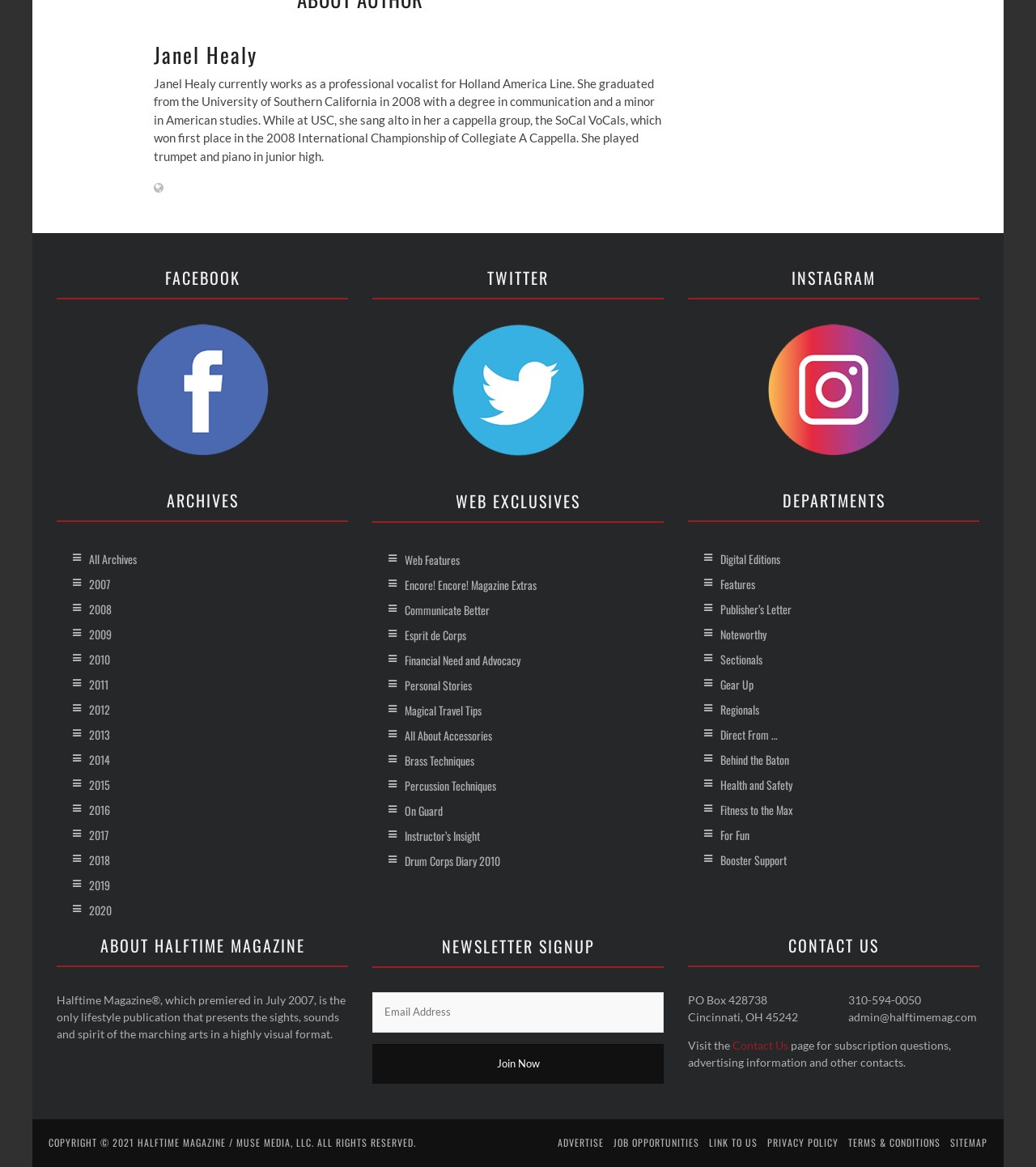Find the bounding box of the UI element described as: "Percussion Techniques". The bounding box coordinates should be given as four float values between 0 and 1, i.e., [left, top, right, bottom].

[0.359, 0.663, 0.641, 0.684]